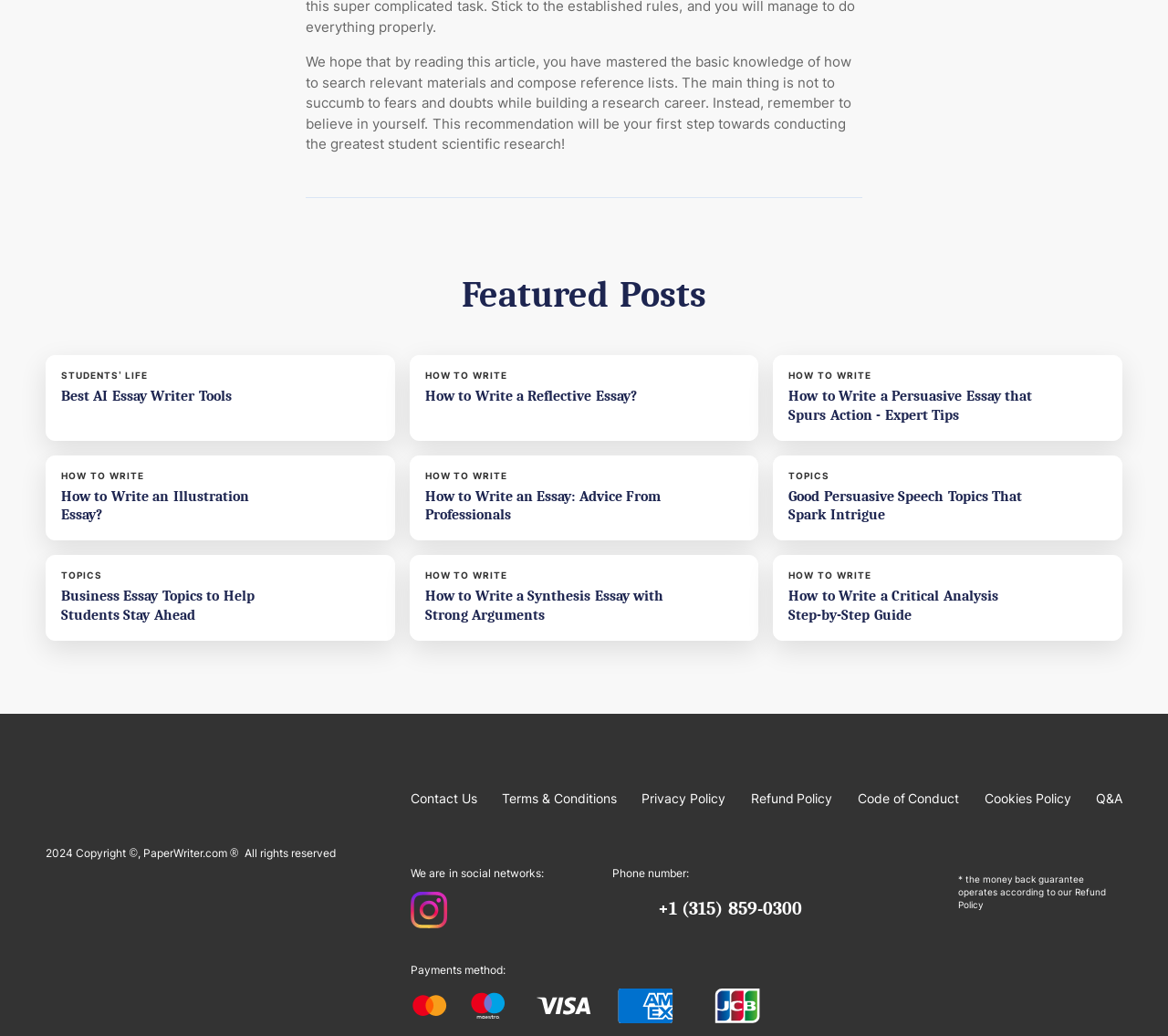Determine the bounding box coordinates of the region that needs to be clicked to achieve the task: "Contact Us".

[0.352, 0.763, 0.409, 0.778]